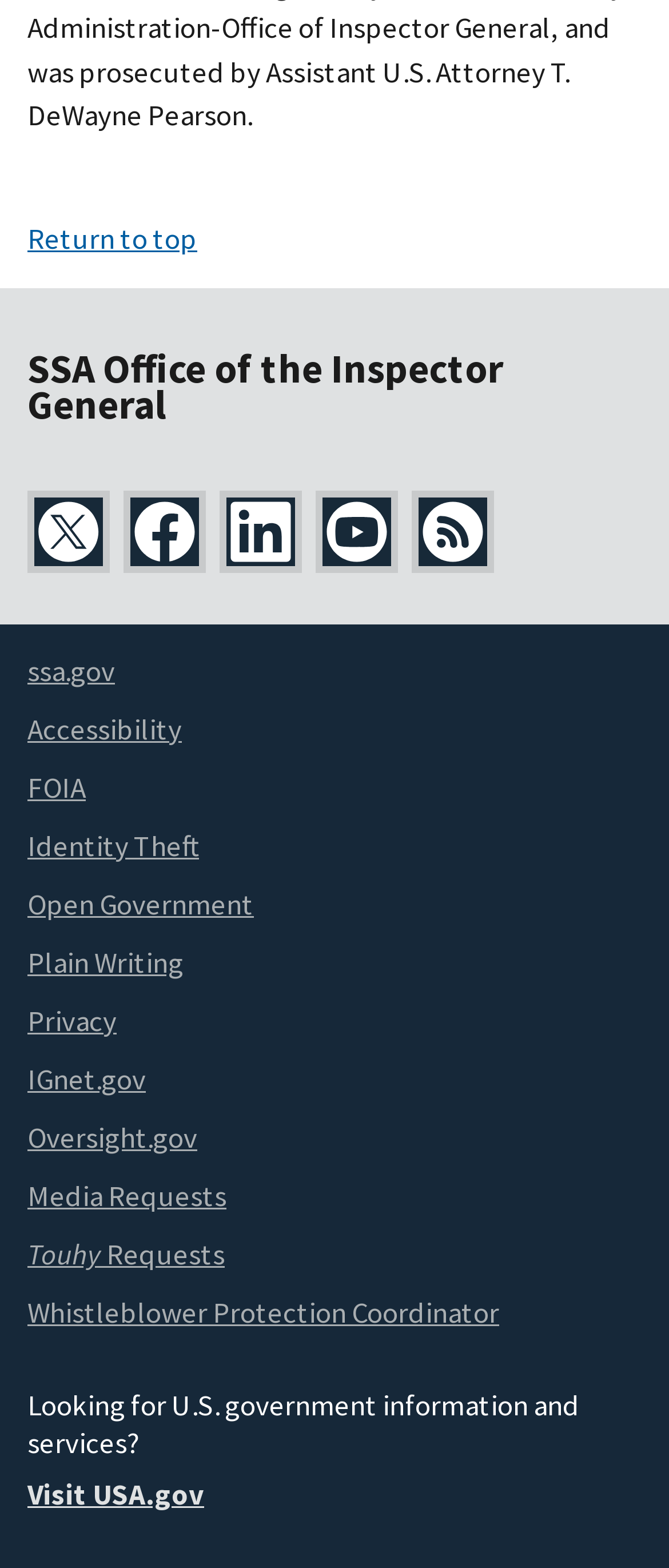Respond with a single word or phrase to the following question: What is the topic of the 'FOIA' link?

Freedom of Information Act